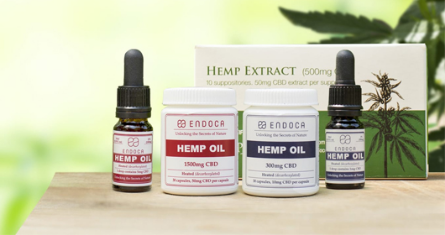Please reply with a single word or brief phrase to the question: 
How many suppositories are in the box of hemp extract?

10